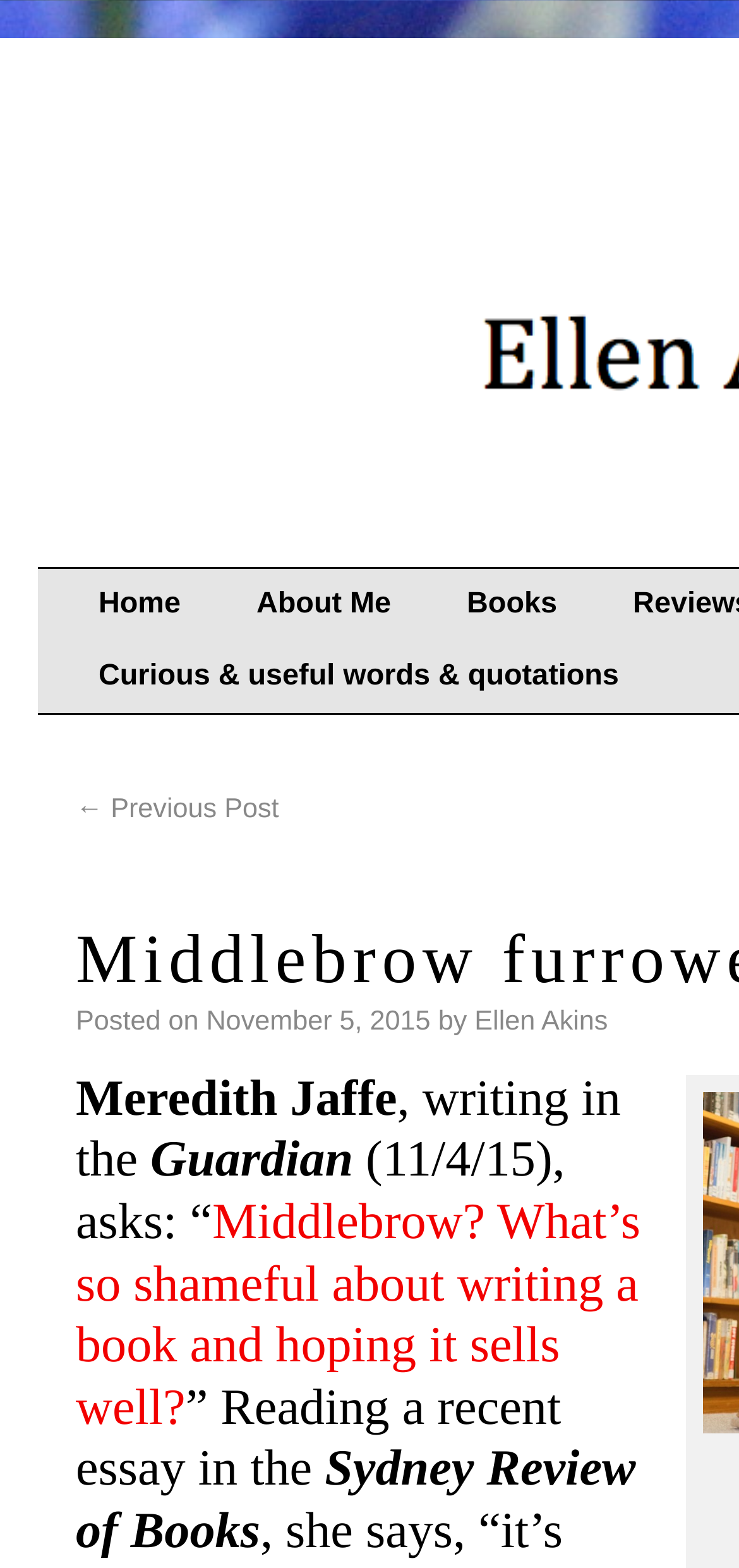Illustrate the webpage's structure and main components comprehensively.

The webpage appears to be a blog or personal website, with a focus on writing and literature. At the top, there are four navigation links: "Home", "About Me", "Books", and "Curious & useful words & quotations", which are positioned horizontally across the page.

Below the navigation links, there is a section that appears to be a blog post. The post is dated November 5, 2015, and is written by Ellen Akins. The title of the post is not explicitly stated, but it seems to be a response to an article or essay written by Meredith Jaffe in the Guardian.

The post begins with a quote from Jaffe's article, which asks a question about the shame of writing a book and hoping it sells well. The quote is followed by a brief passage of text that mentions reading a recent essay in the Sydney Review of Books.

There are also two links within the post: "← Previous Post" and "Middlebrow? What’s so shameful about writing a book and hoping it sells well?", which suggests that the post is part of a series or collection of writings on the topic.

Overall, the webpage has a simple and clean layout, with a focus on presenting written content in a clear and readable format.